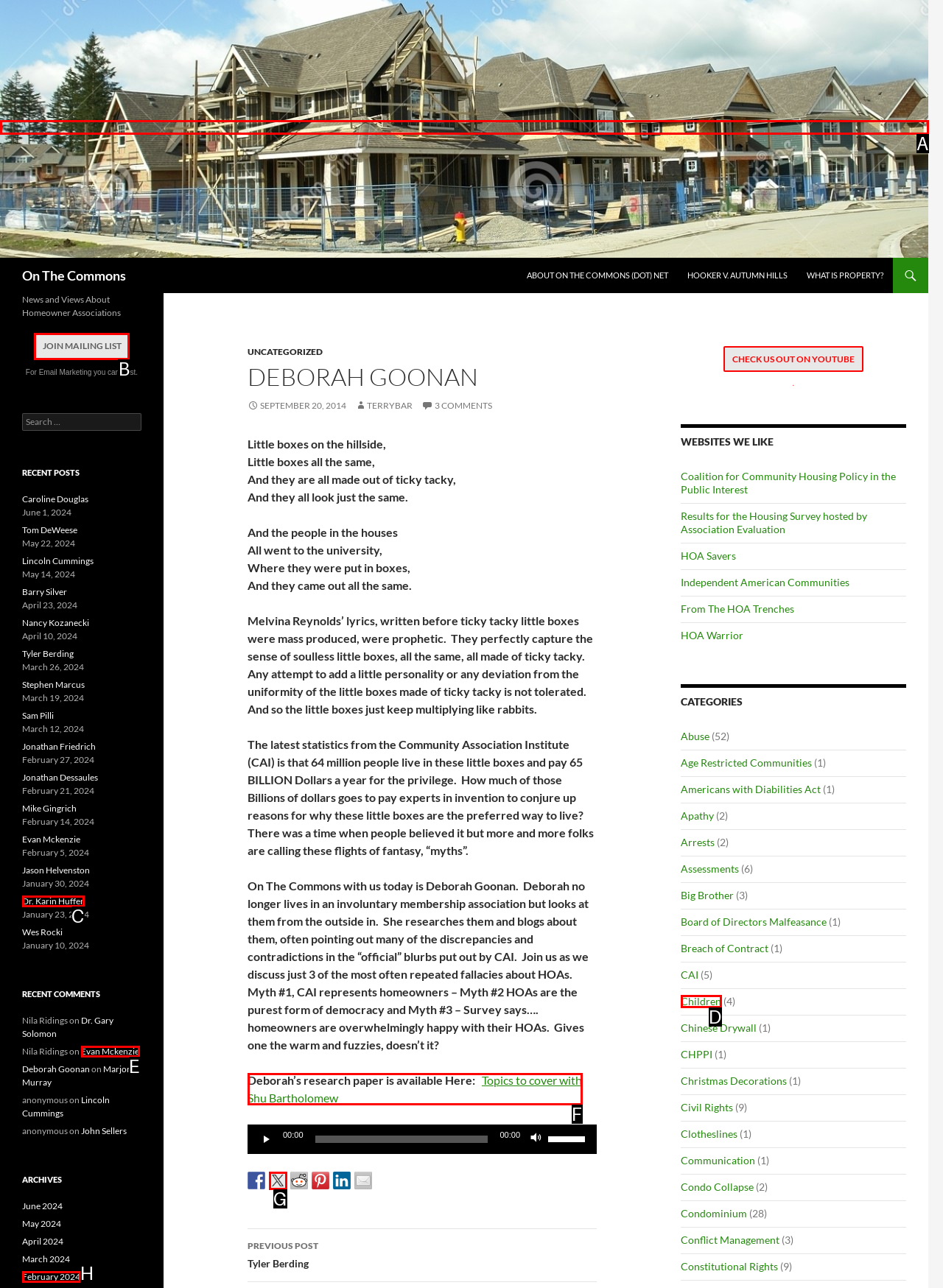Identify the HTML element that corresponds to the following description: Children. Provide the letter of the correct option from the presented choices.

D